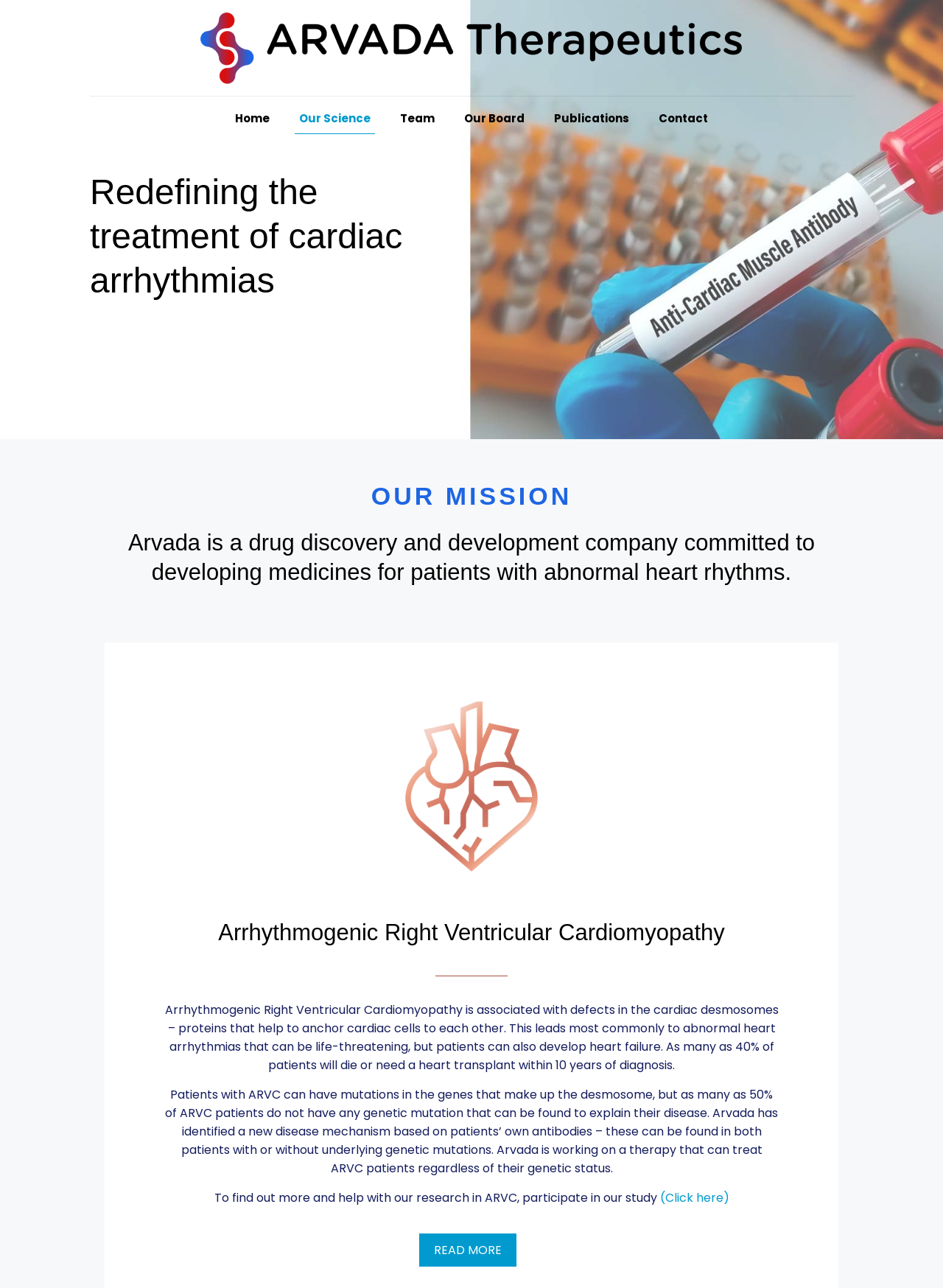What is ARVC associated with?
Based on the image content, provide your answer in one word or a short phrase.

Defects in cardiac desmosomes